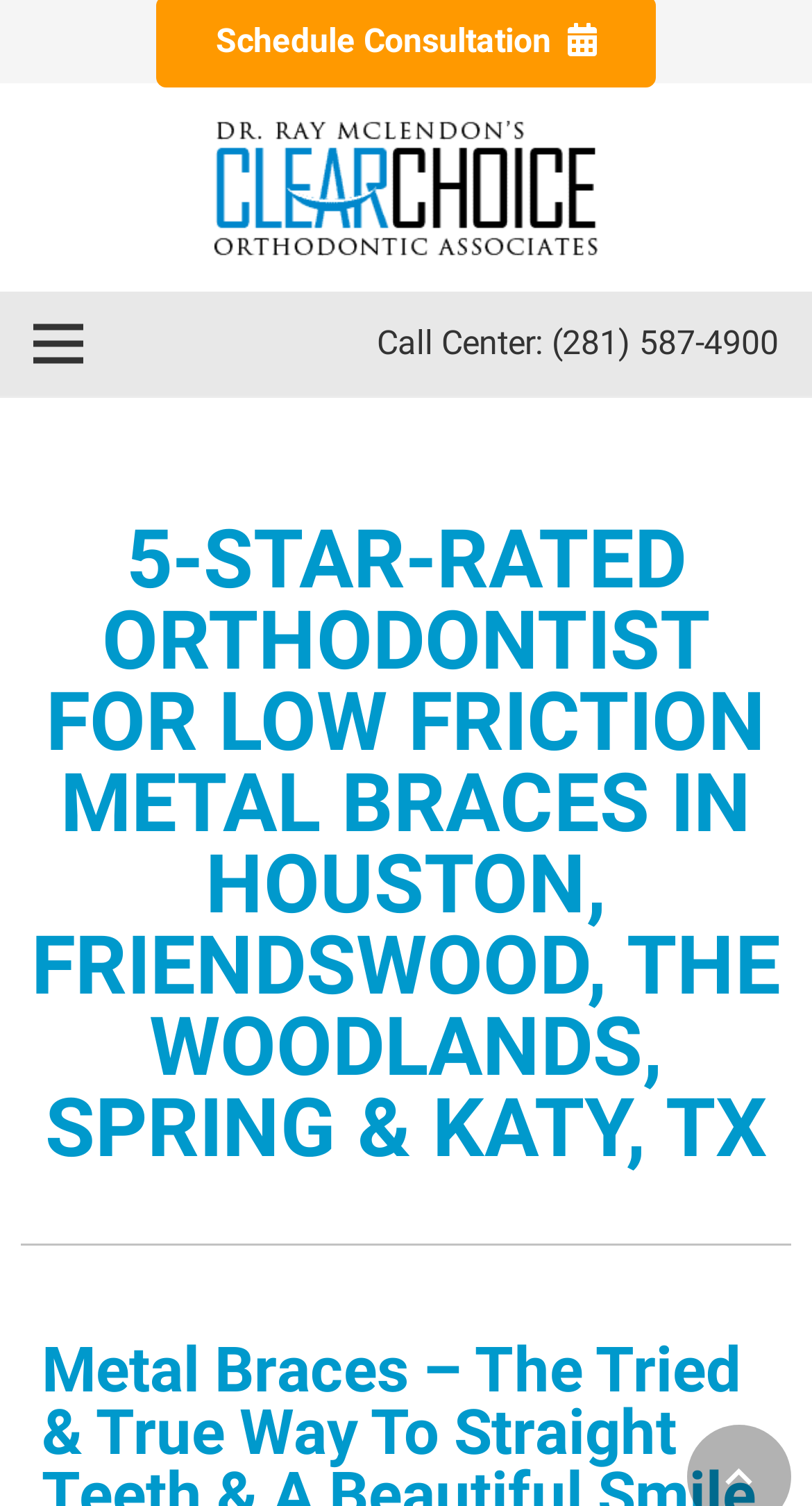Find the bounding box coordinates for the UI element whose description is: "aria-label="Menu"". The coordinates should be four float numbers between 0 and 1, in the format [left, top, right, bottom].

[0.008, 0.194, 0.135, 0.263]